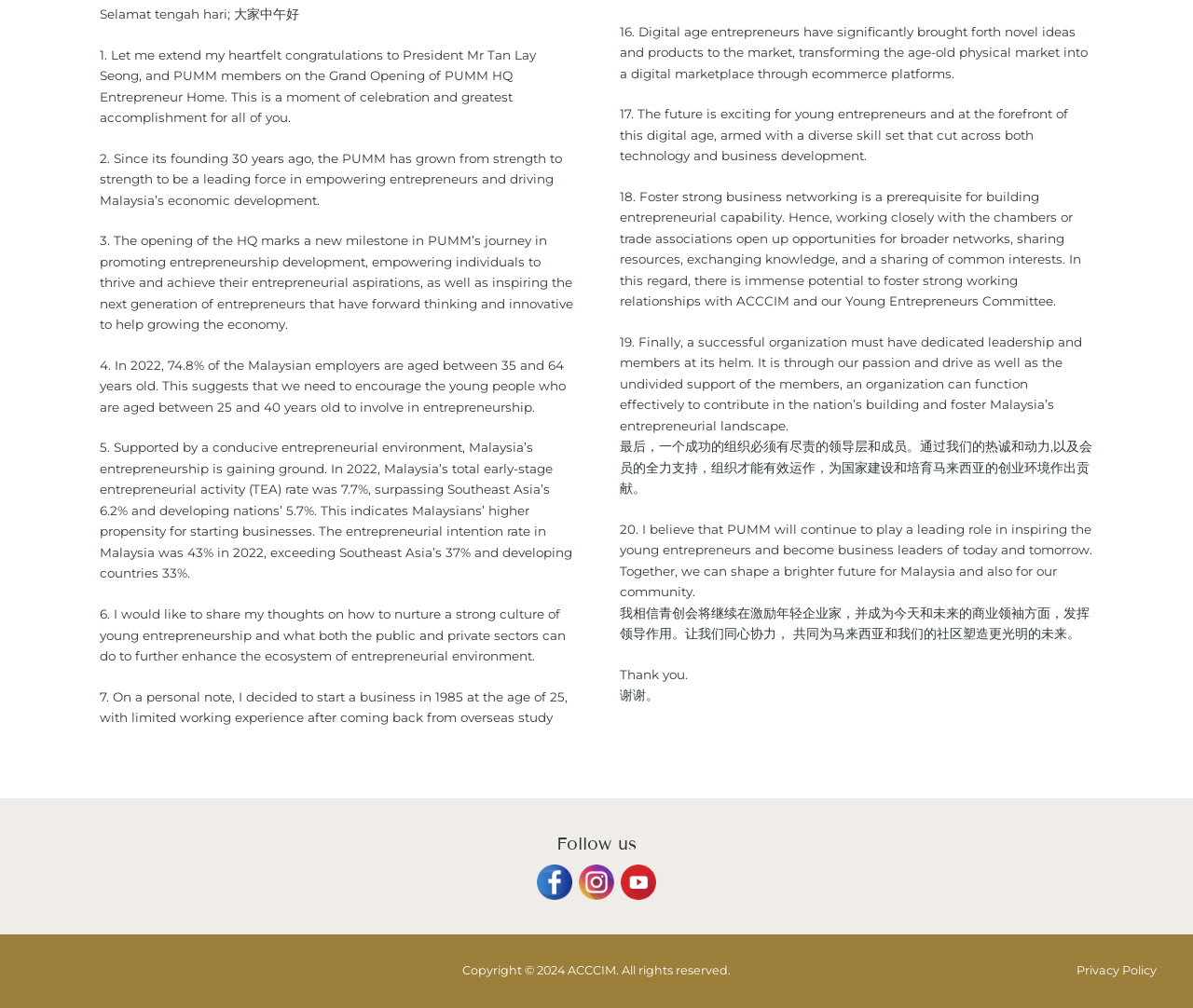Using the provided element description: "Privacy Policy", identify the bounding box coordinates. The coordinates should be four floats between 0 and 1 in the order [left, top, right, bottom].

[0.902, 0.956, 0.97, 0.97]